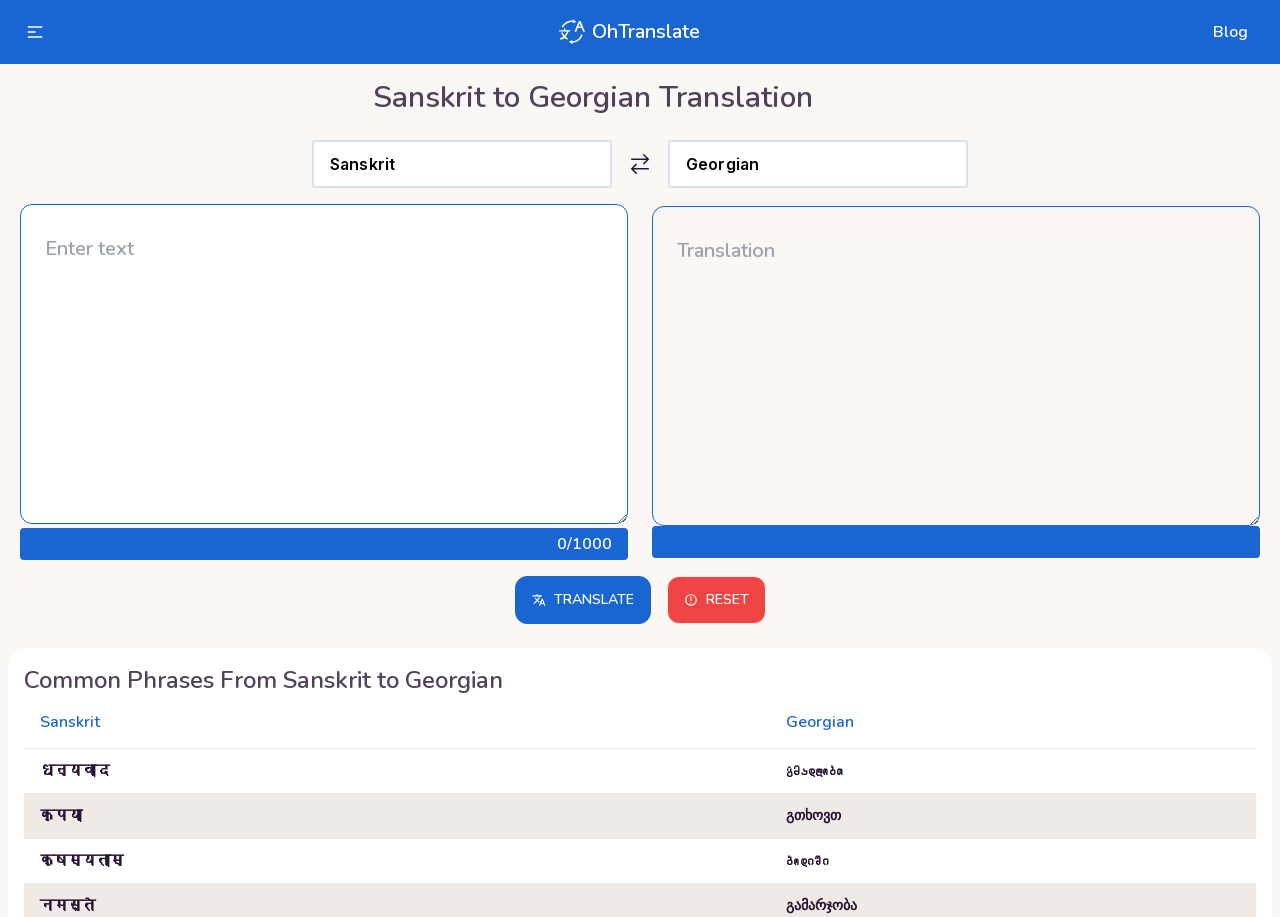Can you specify the bounding box coordinates for the region that should be clicked to fulfill this instruction: "Check the recent comment by Alexandra".

None